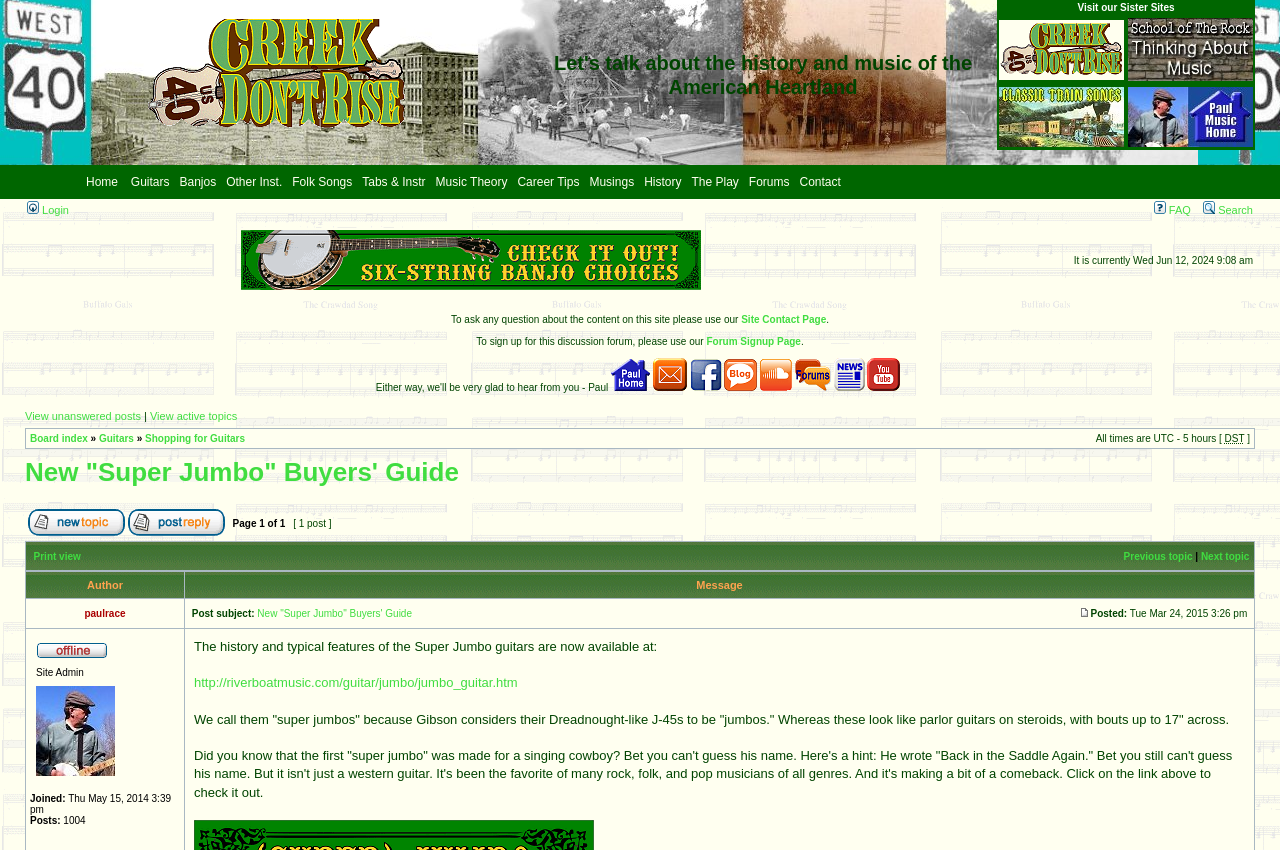Kindly determine the bounding box coordinates for the area that needs to be clicked to execute this instruction: "Search for something".

[0.94, 0.24, 0.979, 0.254]